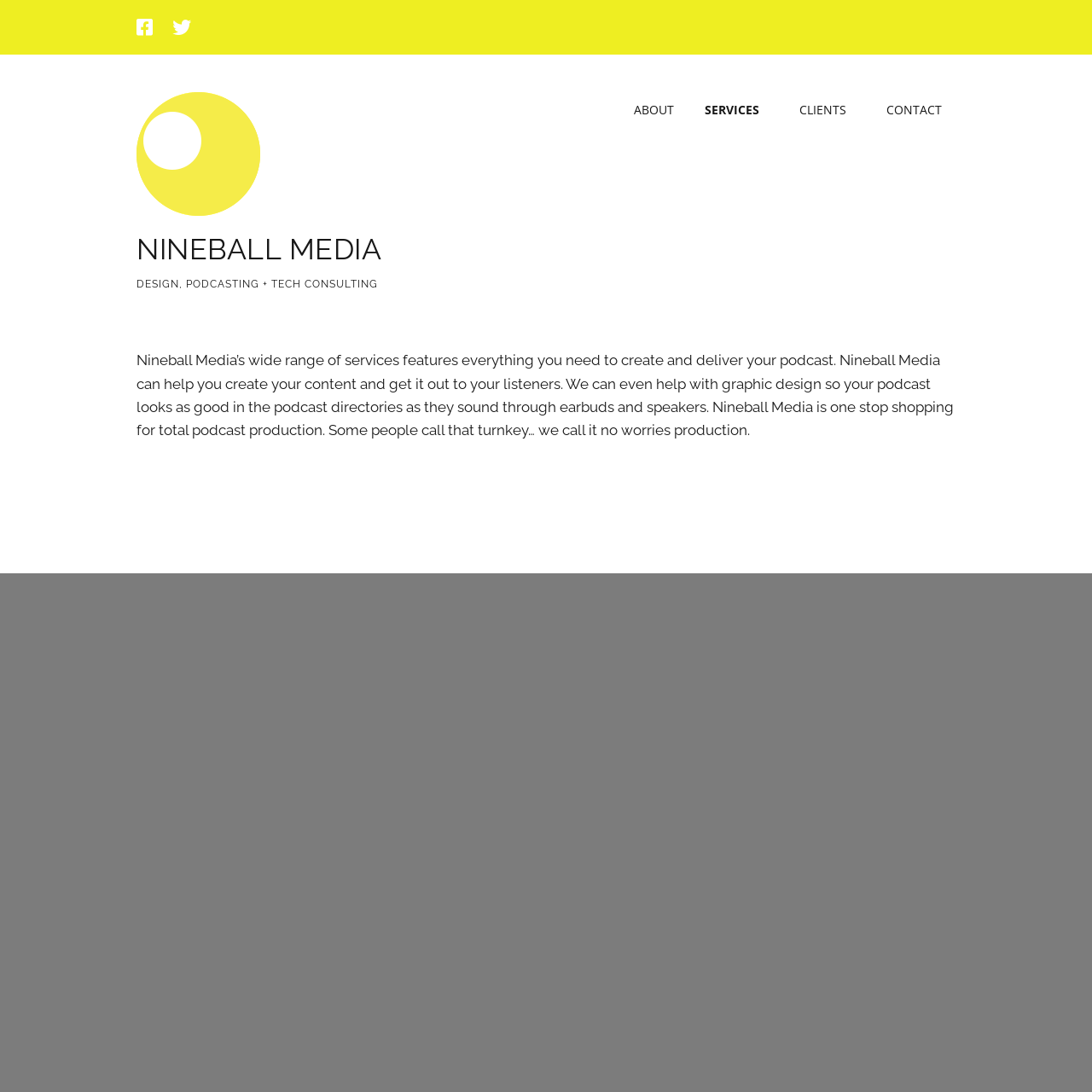Please identify the bounding box coordinates of the element that needs to be clicked to perform the following instruction: "visit Facebook page".

[0.125, 0.0, 0.148, 0.049]